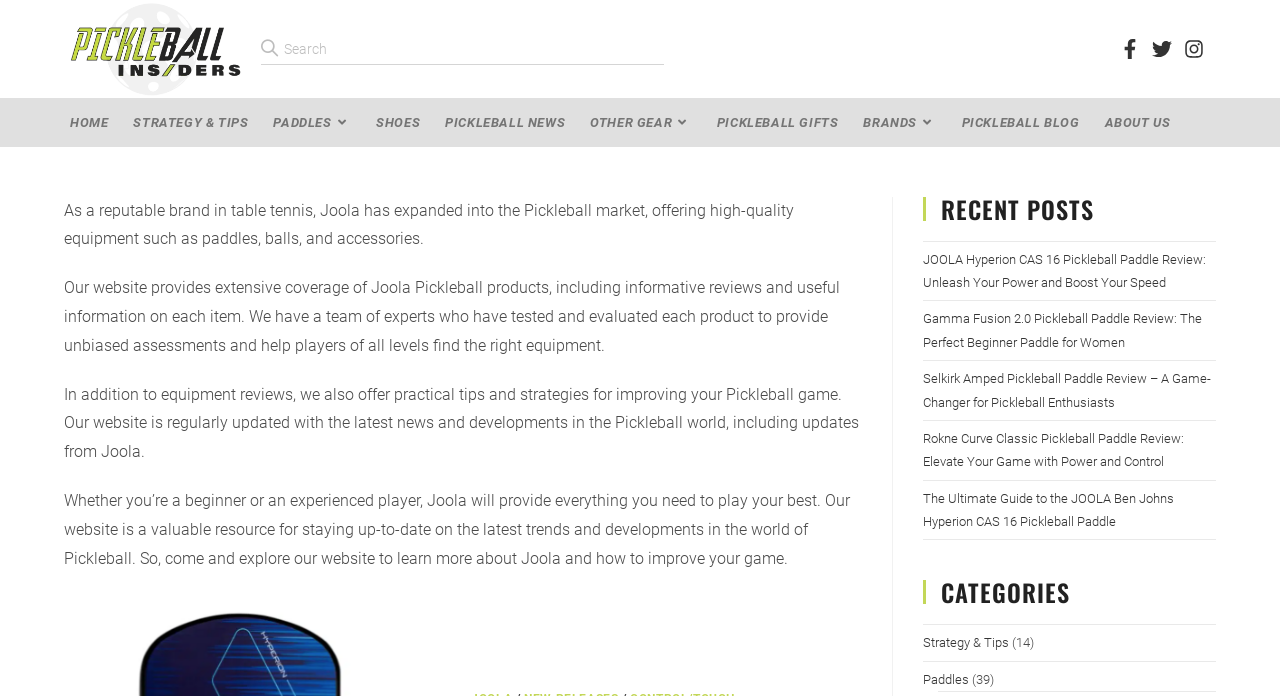Identify the bounding box coordinates of the area you need to click to perform the following instruction: "Click the 'PAYMENT CENTER' link".

None